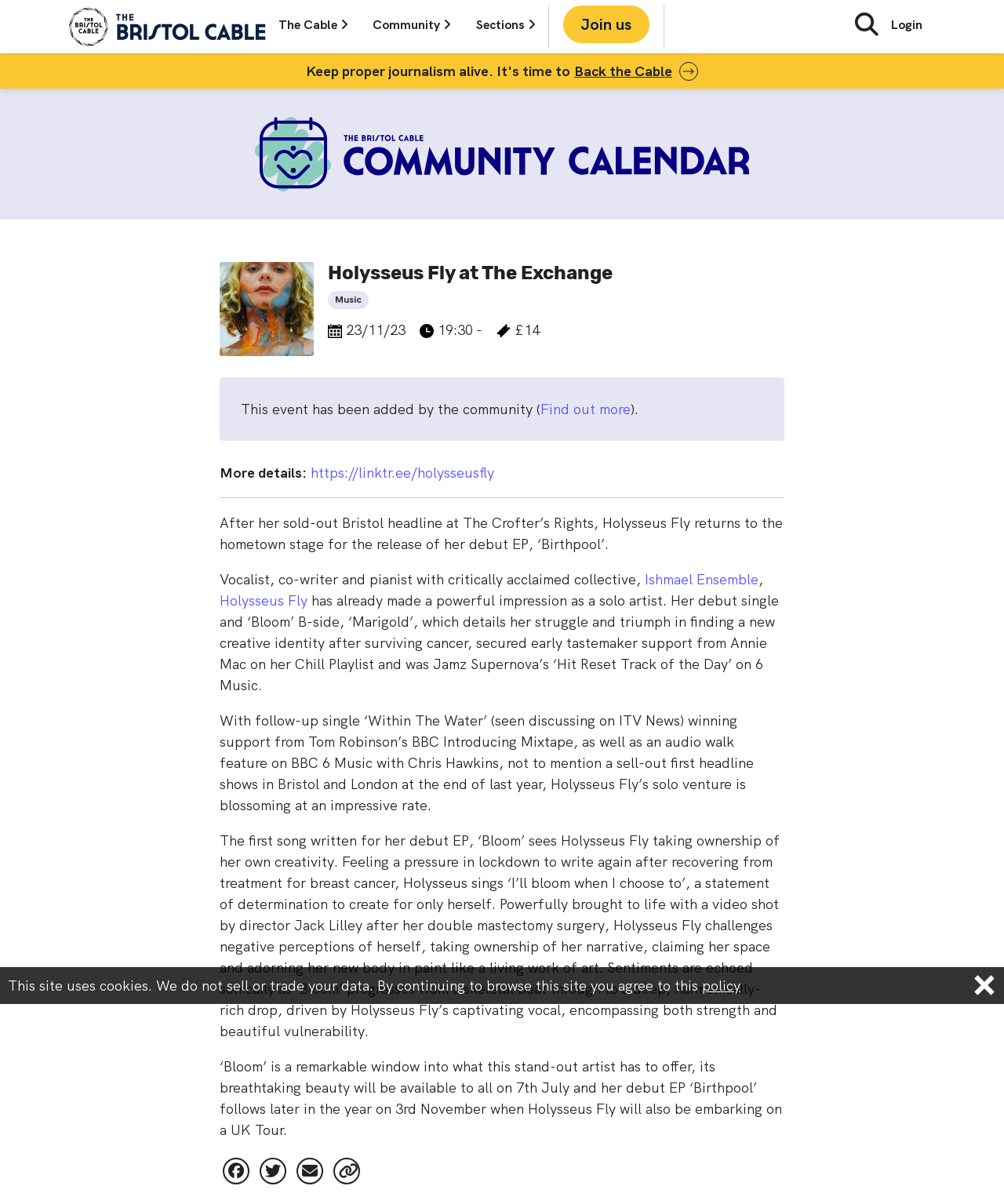What is the event title?
Please provide a comprehensive answer to the question based on the webpage screenshot.

The event title is obtained from the link text 'Holysseus Fly at The Exchange' which is located at the top of the webpage, indicating the main event being described.